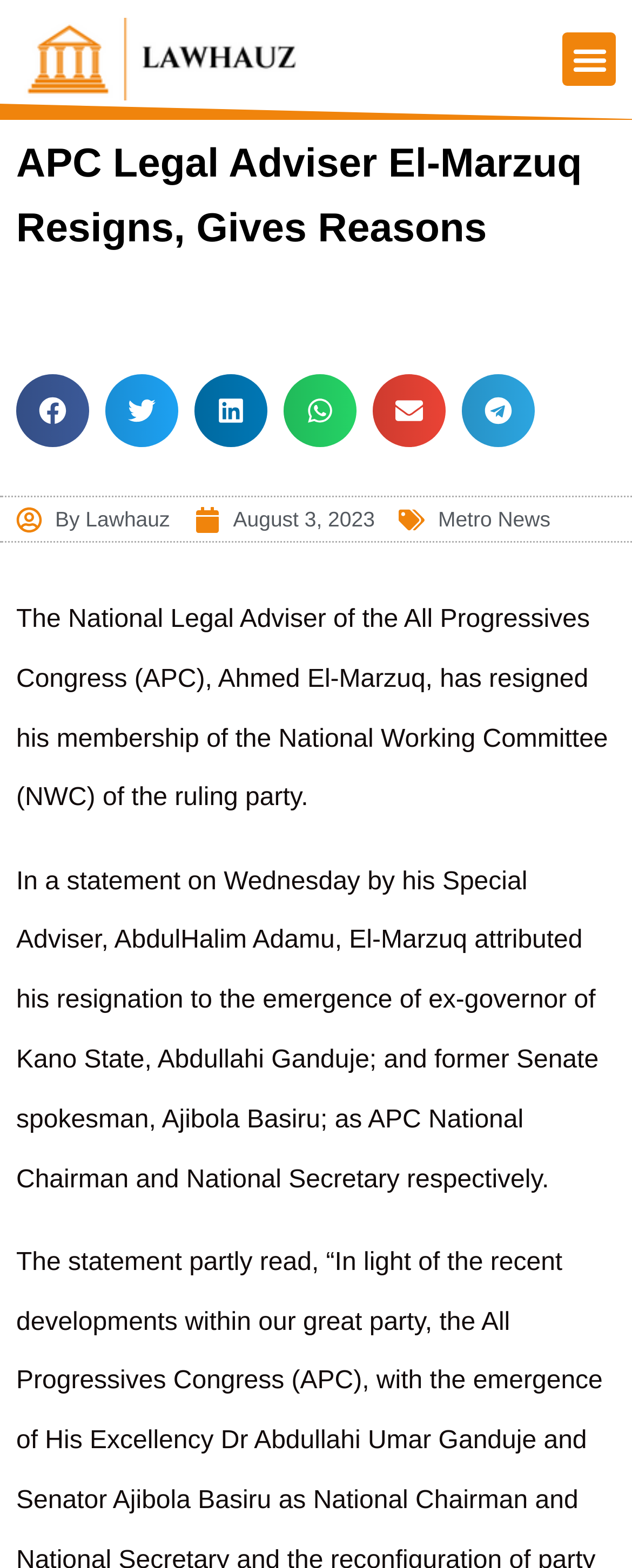Using the description "August 3, 2023", predict the bounding box of the relevant HTML element.

[0.307, 0.317, 0.593, 0.345]